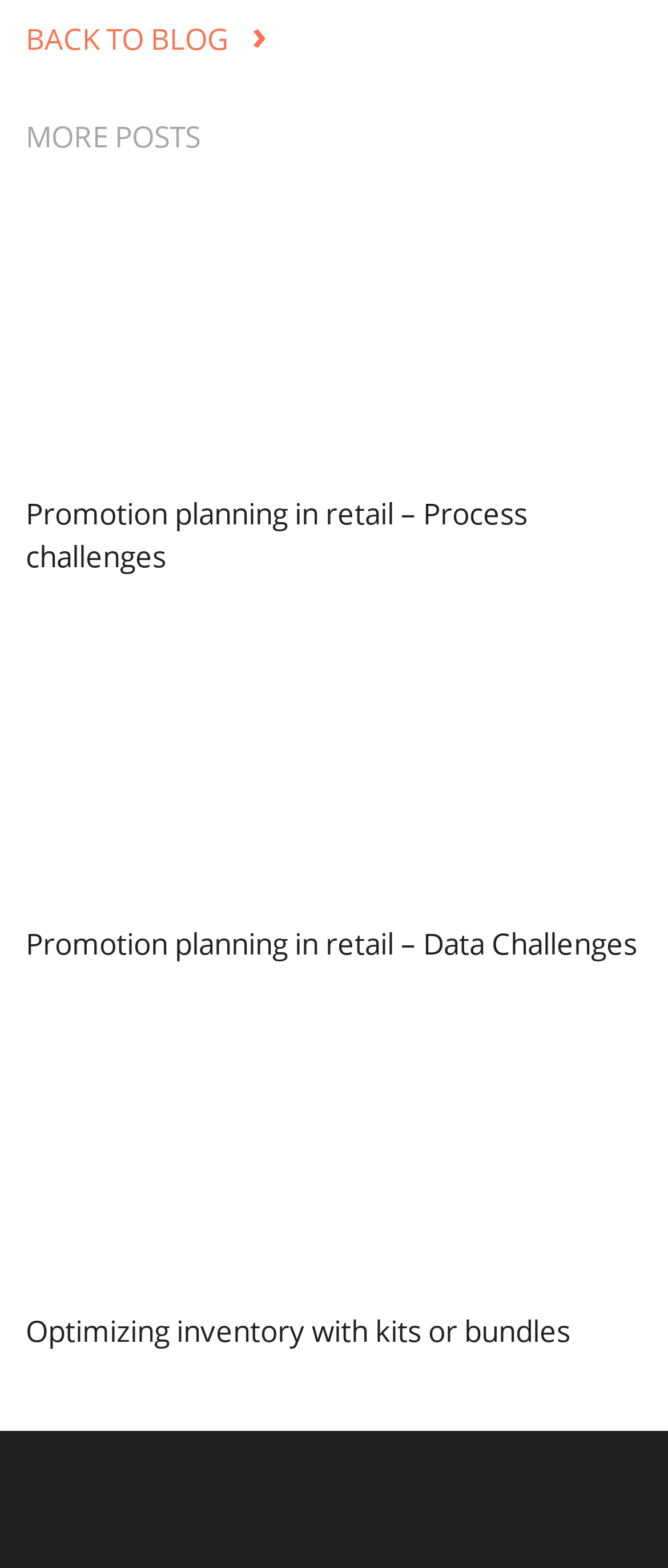Answer the question with a brief word or phrase:
Are there any images on the page?

Yes